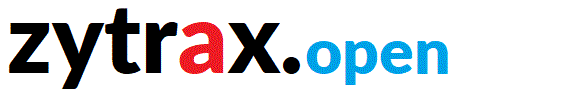What is the significance of the color scheme?
Using the image provided, answer with just one word or phrase.

Modern and open-access ethos